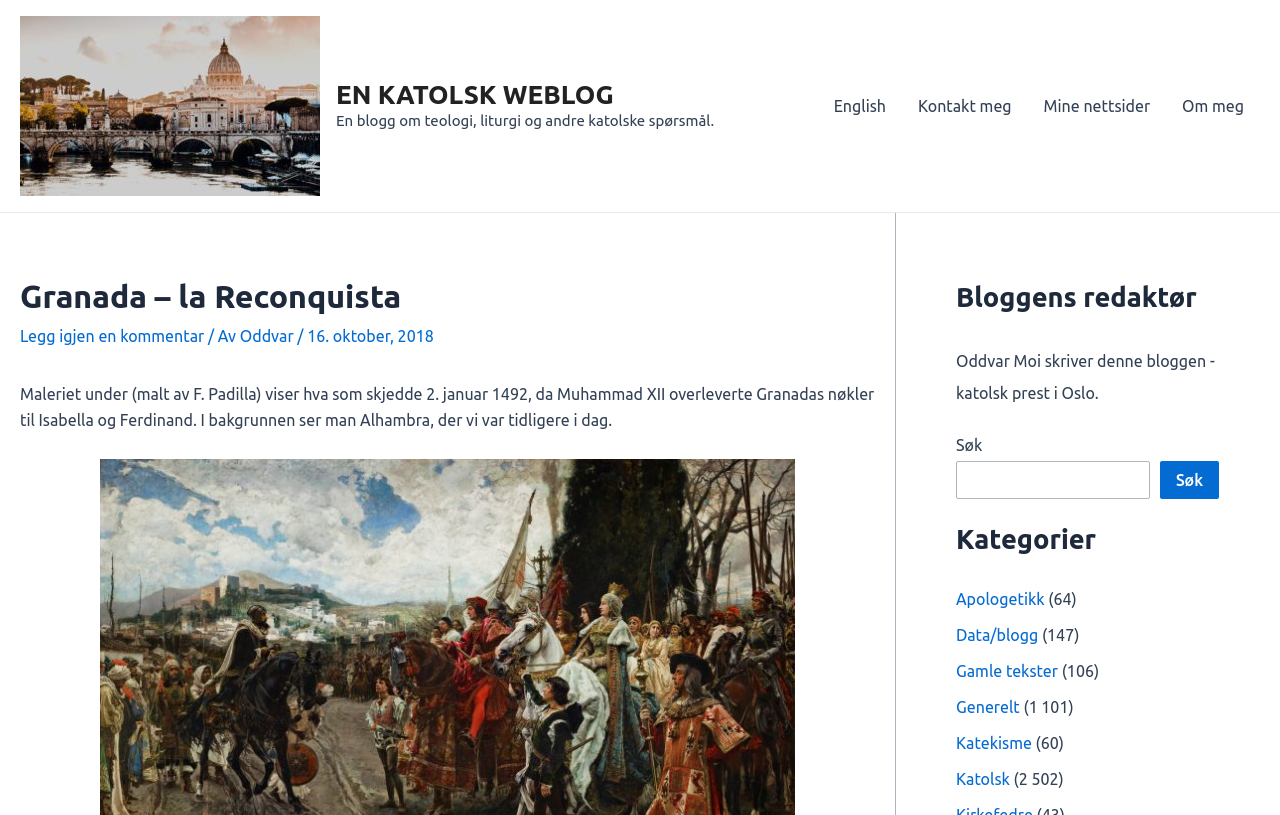What is the name of the blog?
Please respond to the question with a detailed and well-explained answer.

The name of the blog can be inferred from the link 'EN KATOLSK WEBLOG' at the top of the webpage, which is also the title of the webpage.